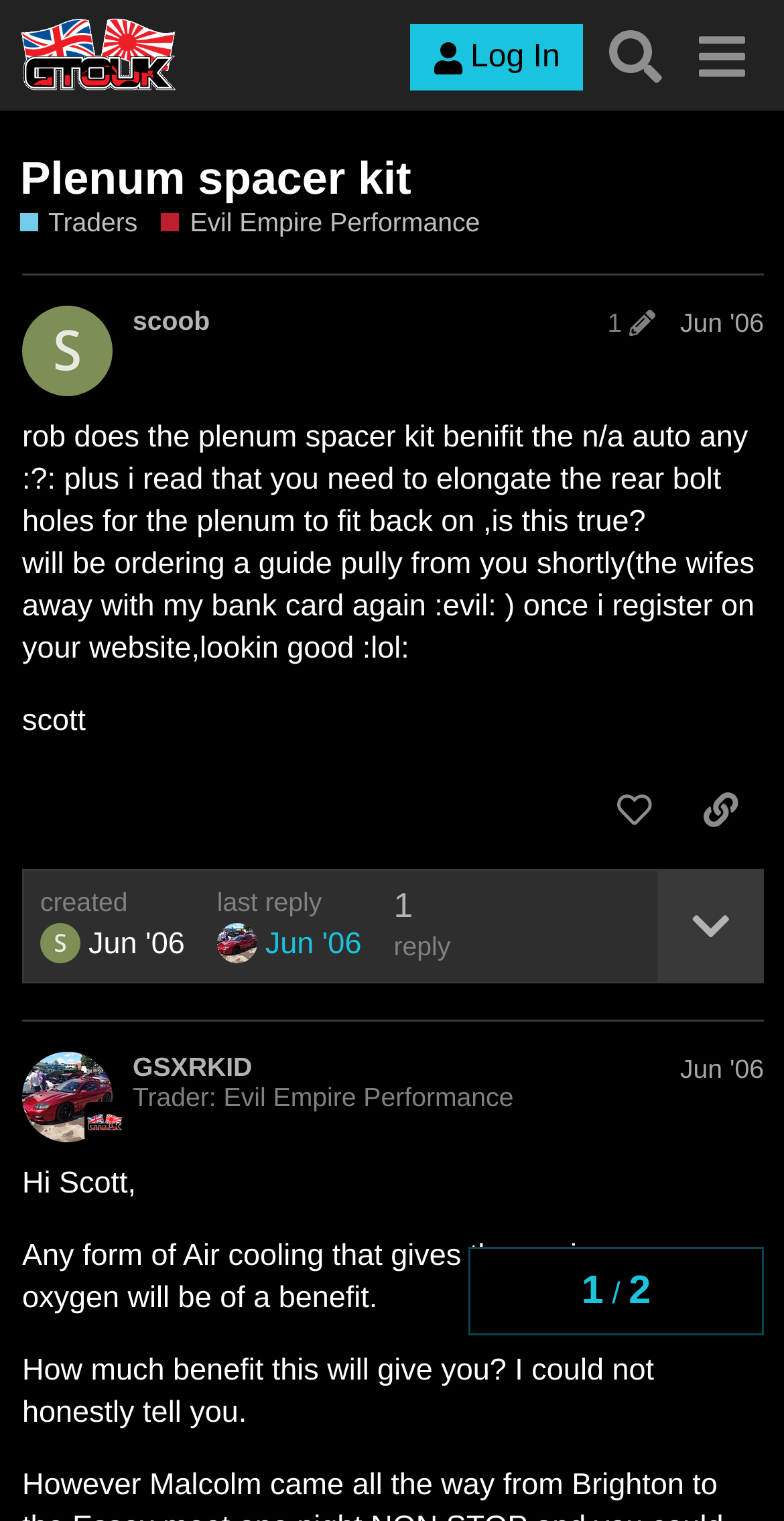Locate the bounding box coordinates of the clickable part needed for the task: "View the post by GSXRKID".

[0.169, 0.691, 0.322, 0.712]